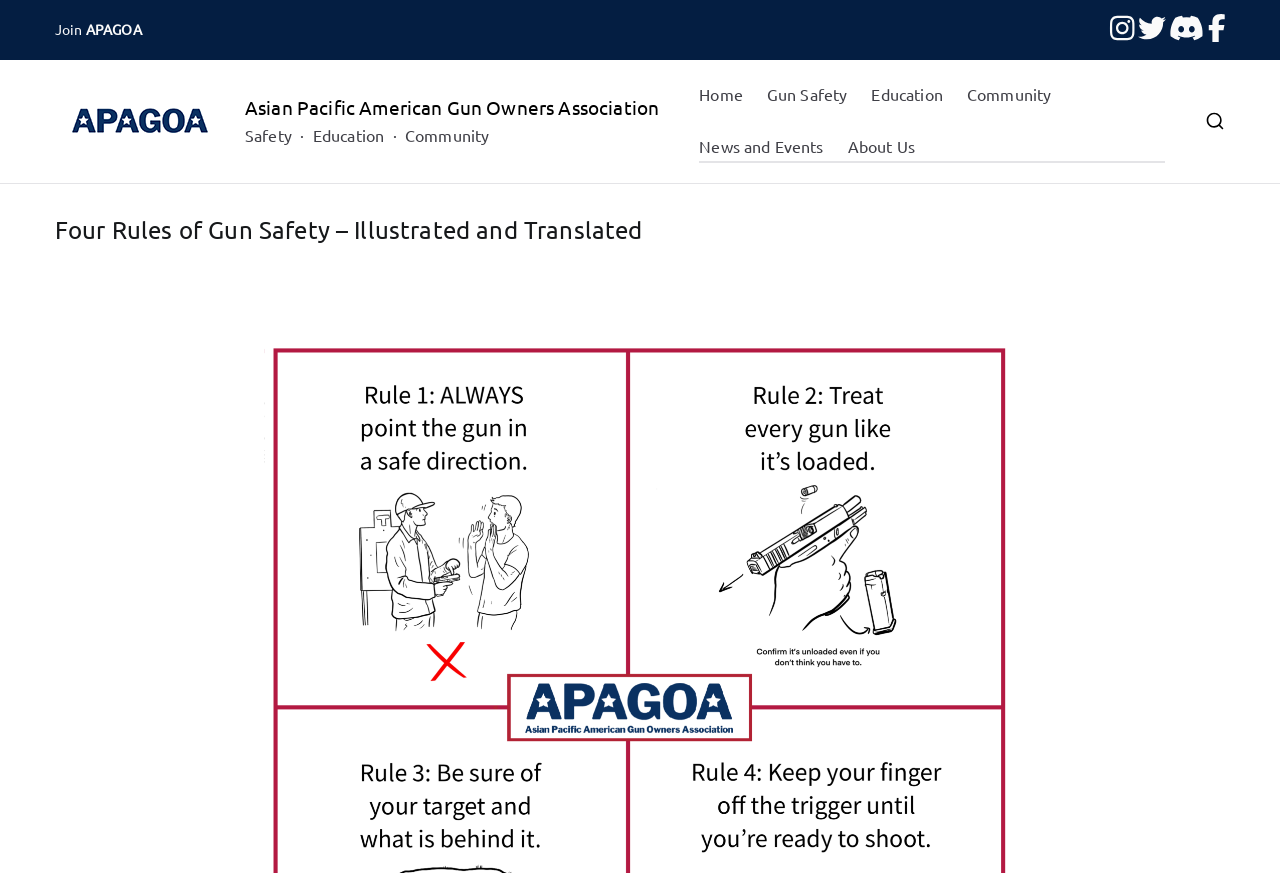Can you pinpoint the bounding box coordinates for the clickable element required for this instruction: "Read about Four Rules of Gun Safety"? The coordinates should be four float numbers between 0 and 1, i.e., [left, top, right, bottom].

[0.043, 0.245, 0.502, 0.281]